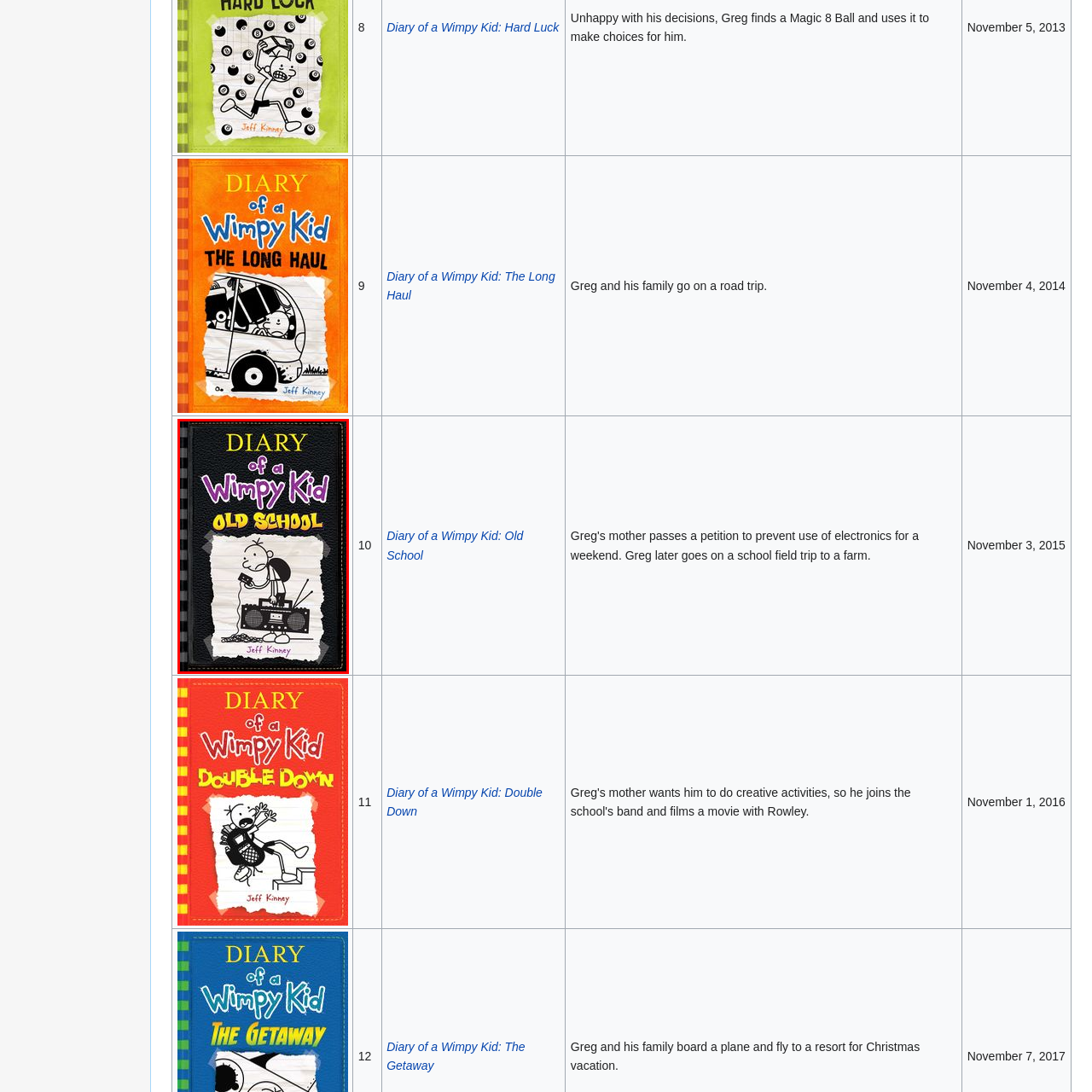Examine the image within the red border and provide a concise answer: What is Greg Heffley holding?

An old-fashioned cassette player